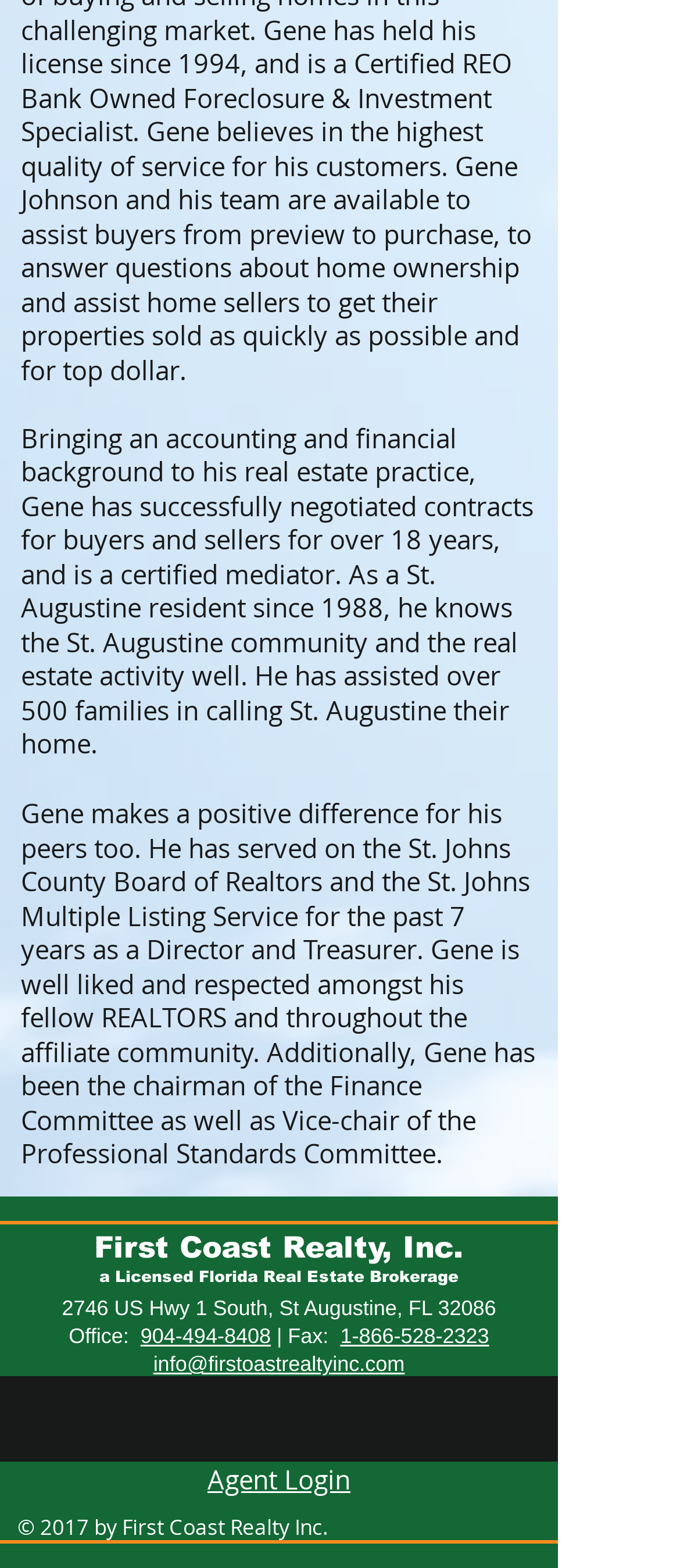Locate the bounding box coordinates of the UI element described by: "aria-label="White Instagram Icon"". Provide the coordinates as four float numbers between 0 and 1, formatted as [left, top, right, bottom].

[0.428, 0.898, 0.518, 0.937]